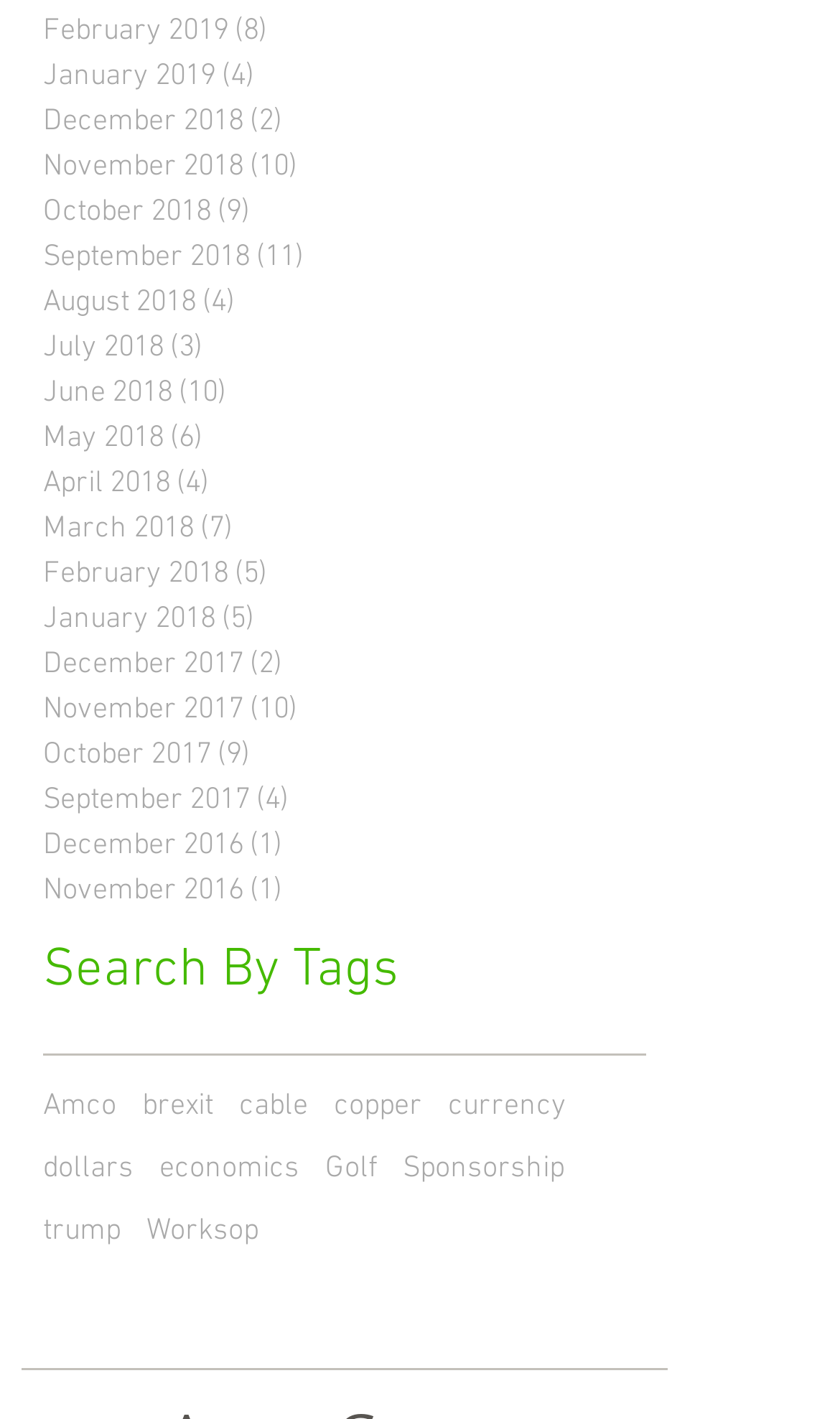Give the bounding box coordinates for the element described by: "February 2019 (8) 8 posts".

[0.051, 0.006, 0.769, 0.038]